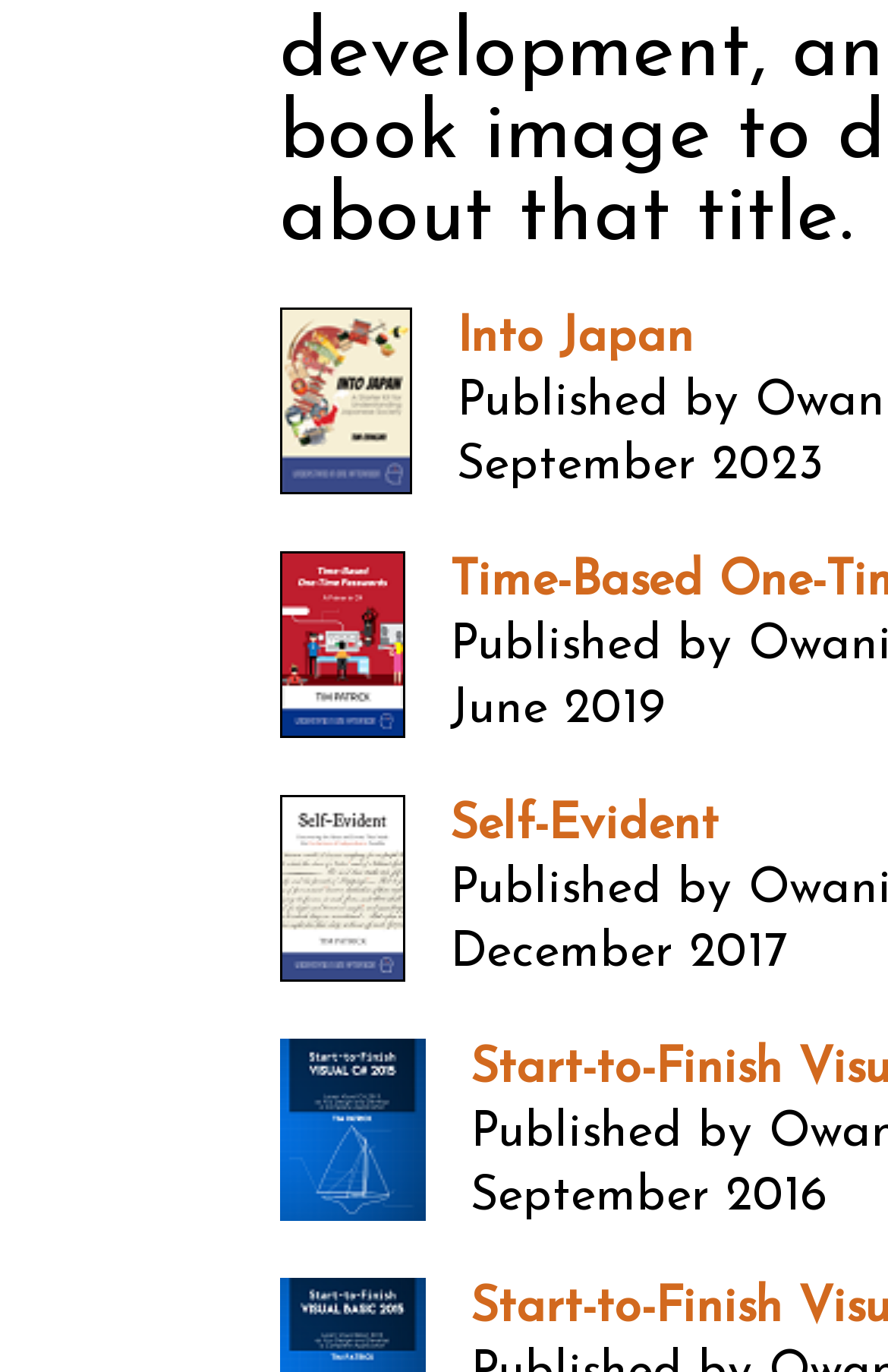How many links are there on the webpage?
Using the image as a reference, give a one-word or short phrase answer.

5